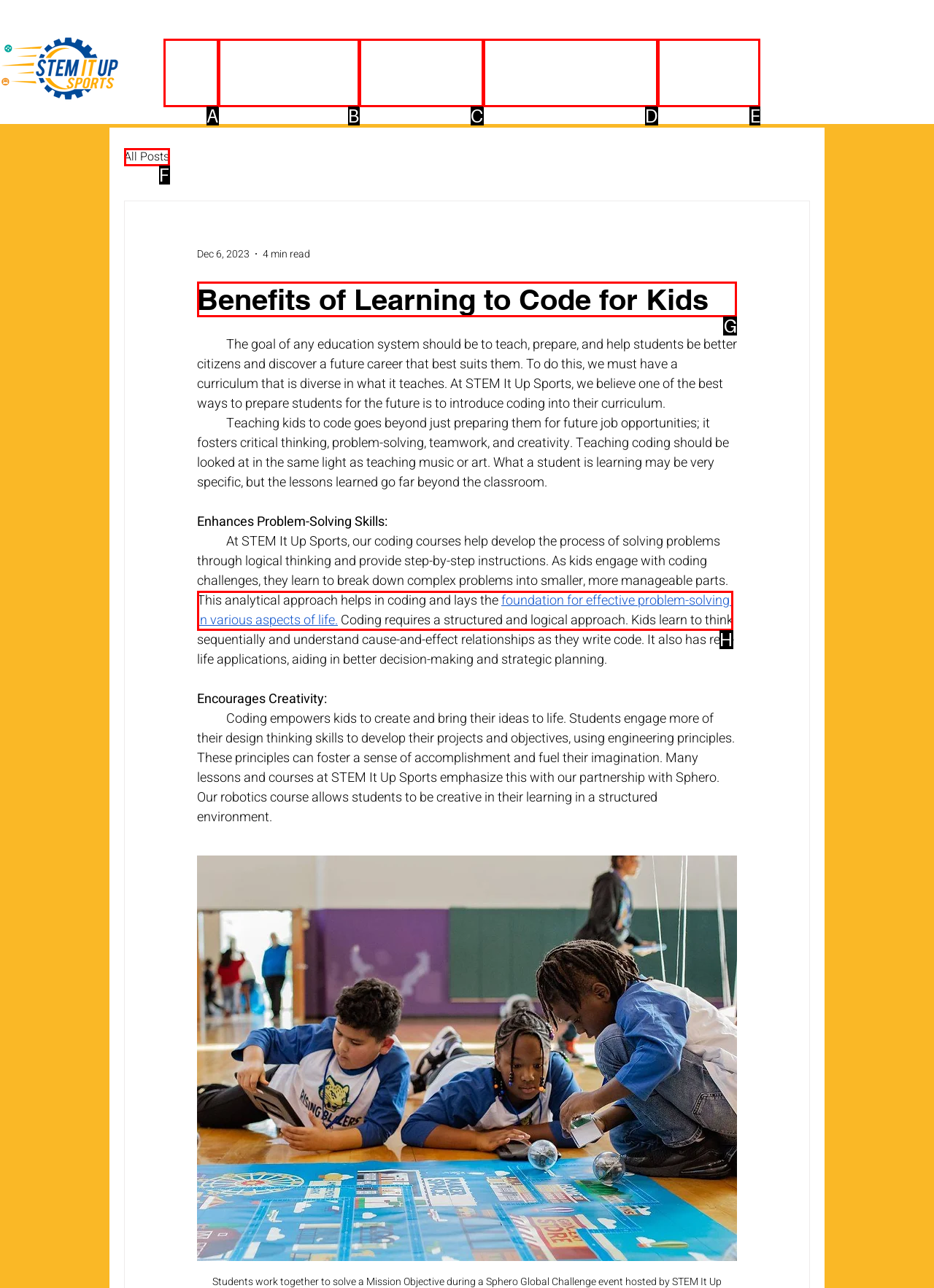Identify the letter of the option that should be selected to accomplish the following task: Read the 'Benefits of Learning to Code for Kids' article. Provide the letter directly.

G